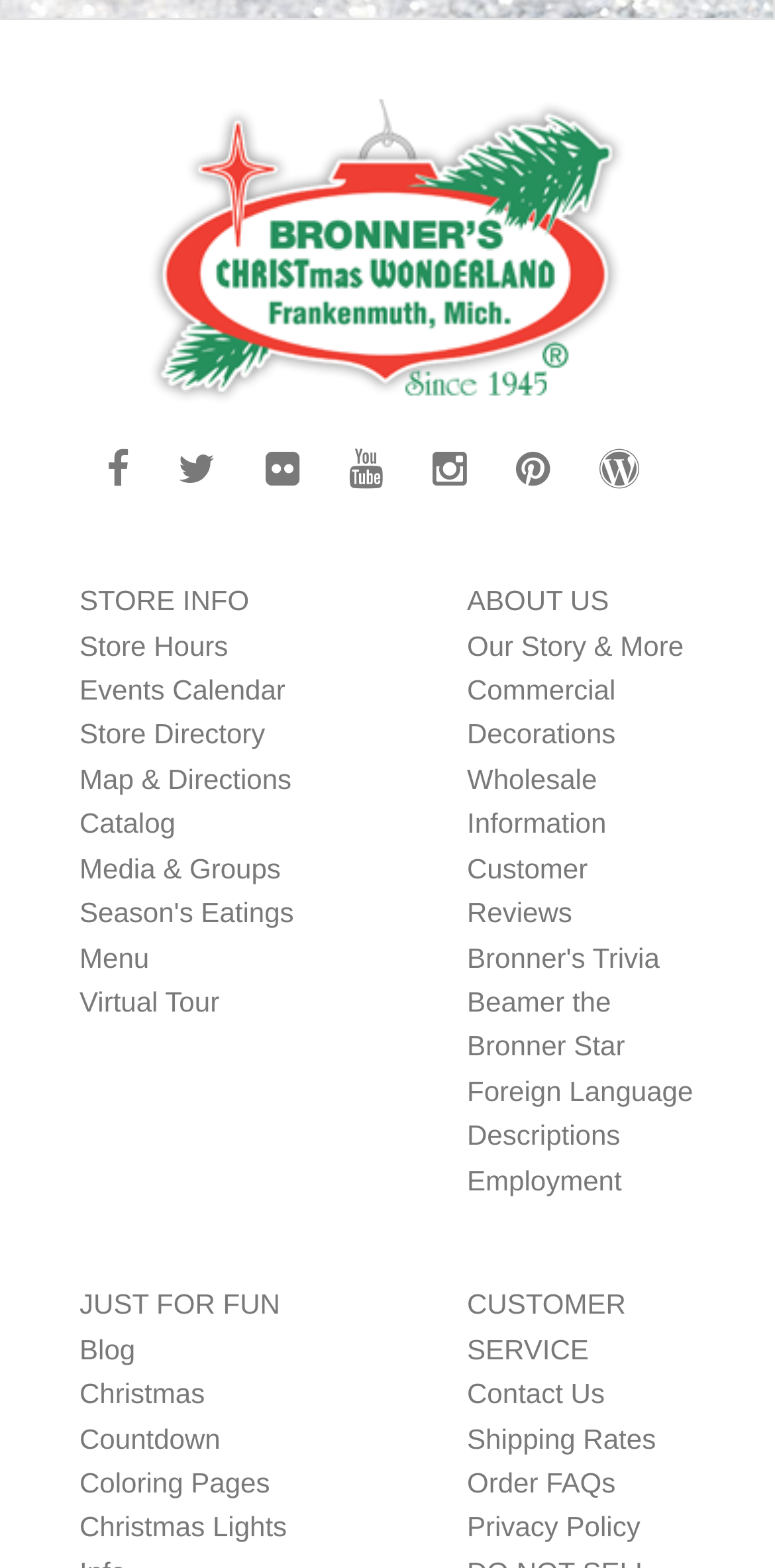What is the last item in the 'About Us' section?
Please give a detailed and elaborate answer to the question based on the image.

The 'About Us' section is located on the right side of the webpage, and the last item in this section is 'Employment', which is a link element.